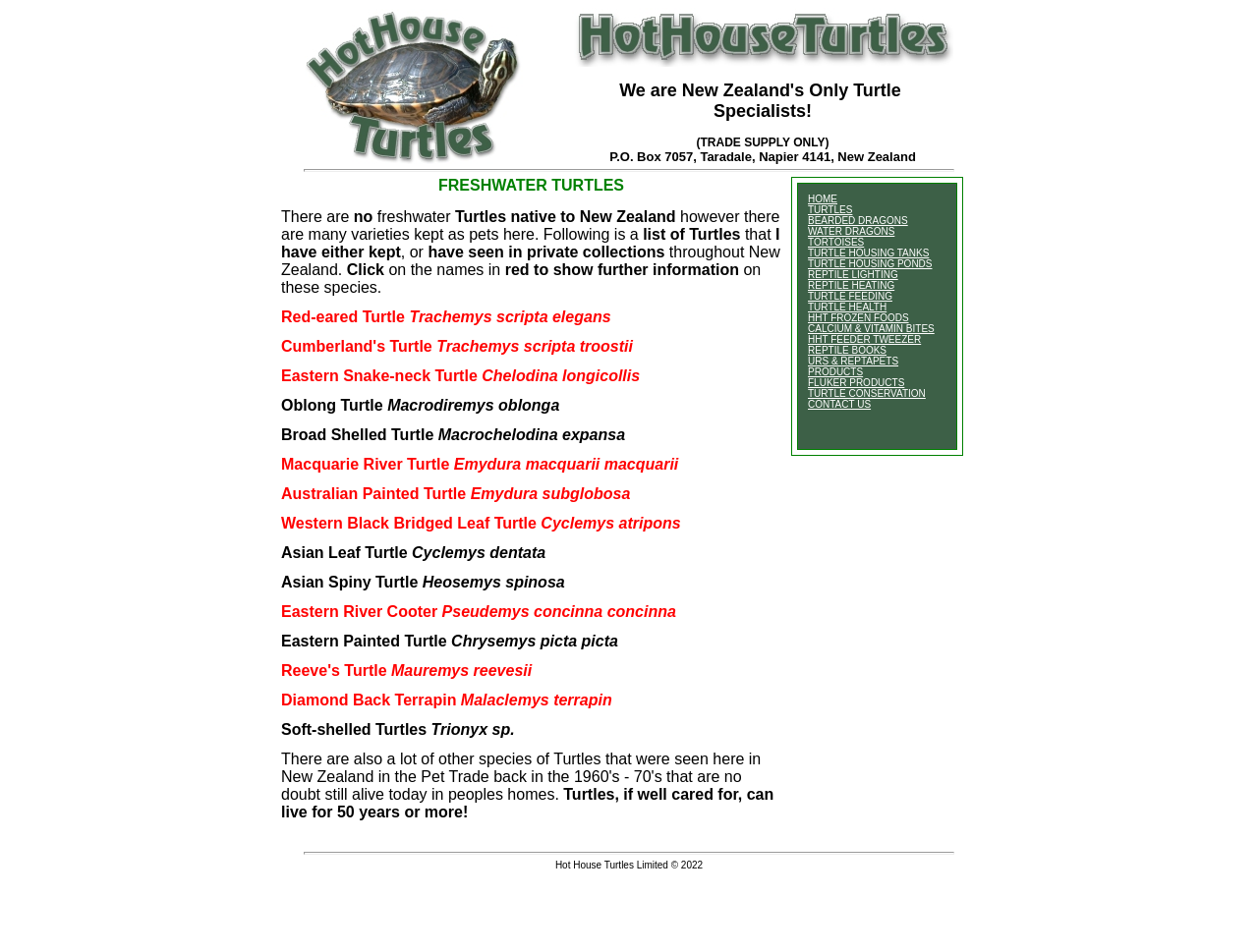Predict the bounding box of the UI element that fits this description: "TURTLES".

[0.642, 0.215, 0.678, 0.226]